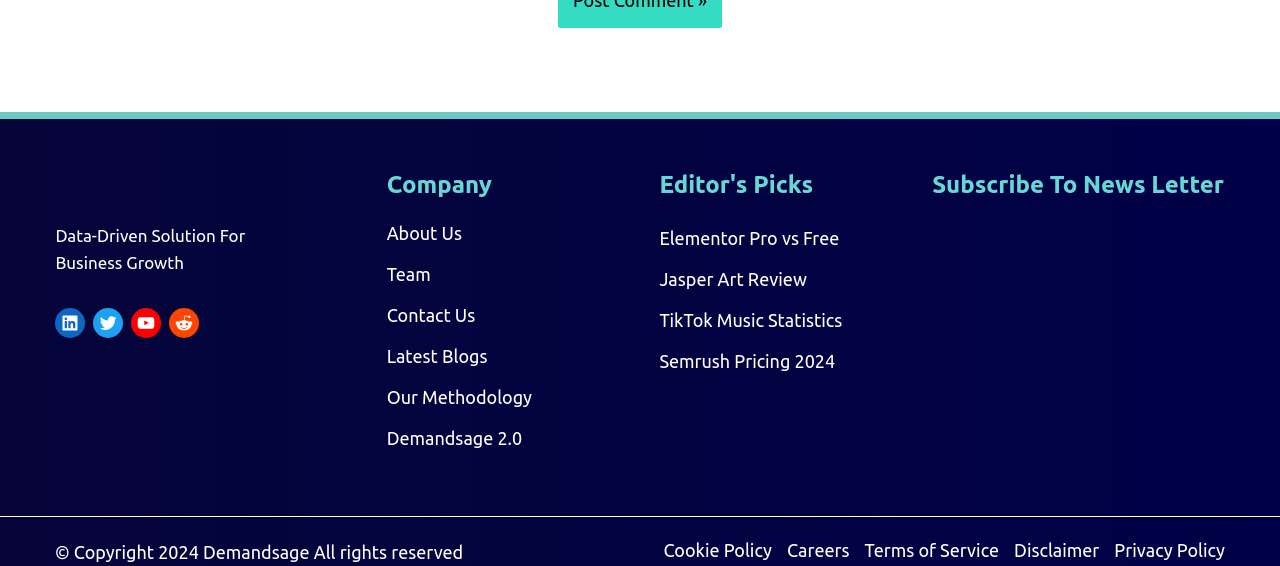What is the purpose of the 'Subscribe To News Letter' section?
Respond to the question with a single word or phrase according to the image.

To subscribe to newsletter